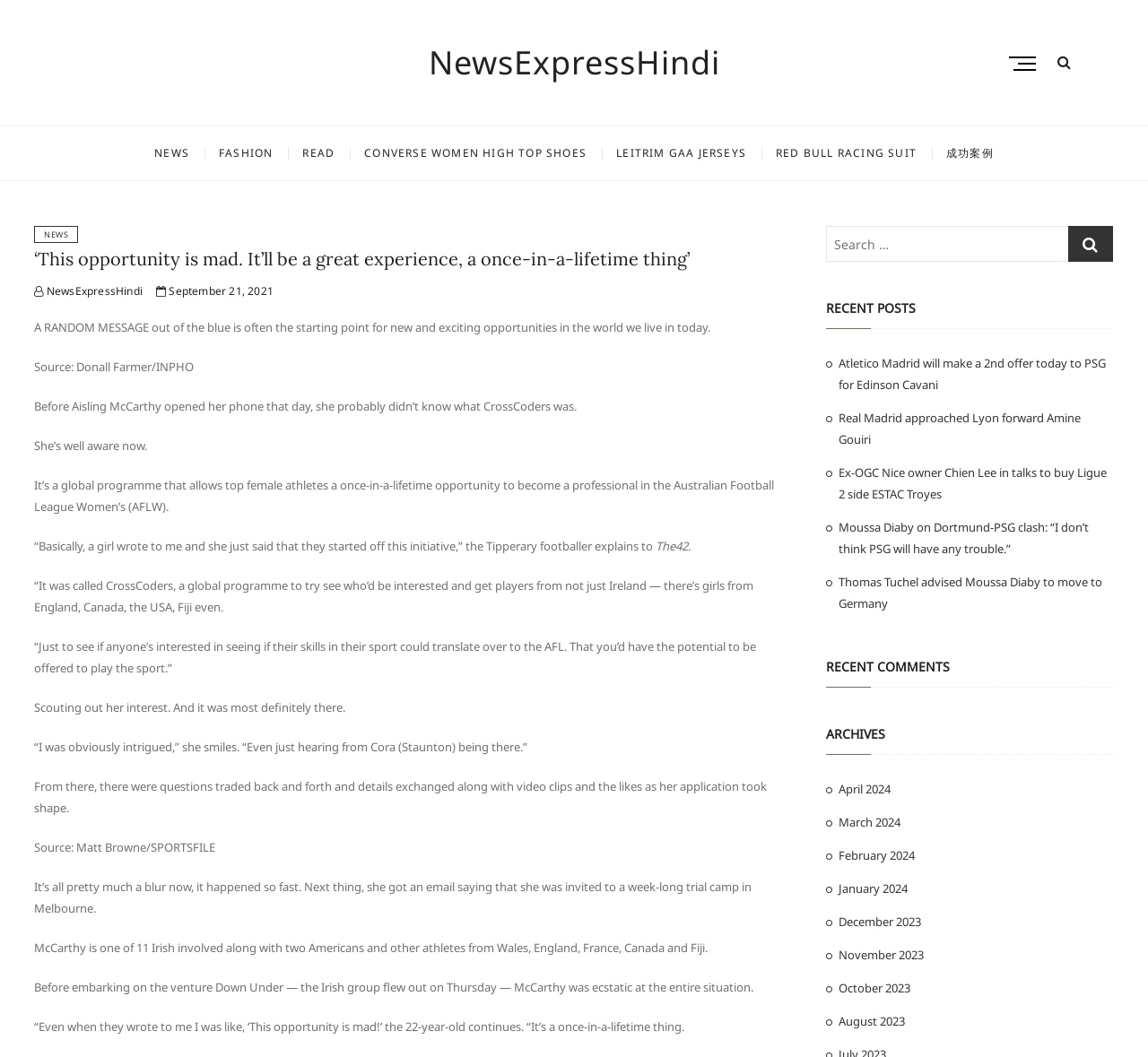Respond concisely with one word or phrase to the following query:
What is the topic of the main article?

AFLW and CrossCoders